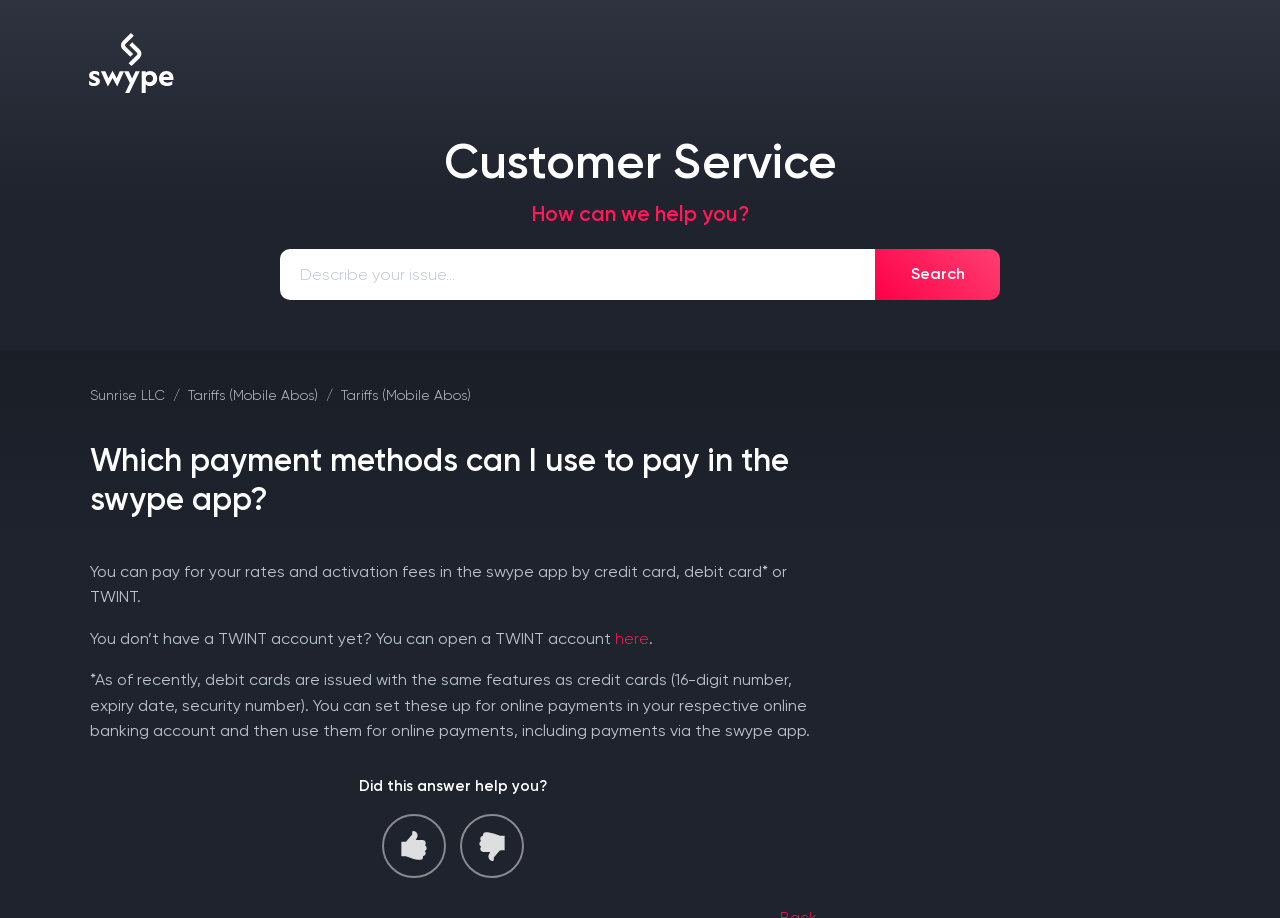What is the name of the company providing customer service?
Refer to the image and answer the question using a single word or phrase.

Sunrise LLC